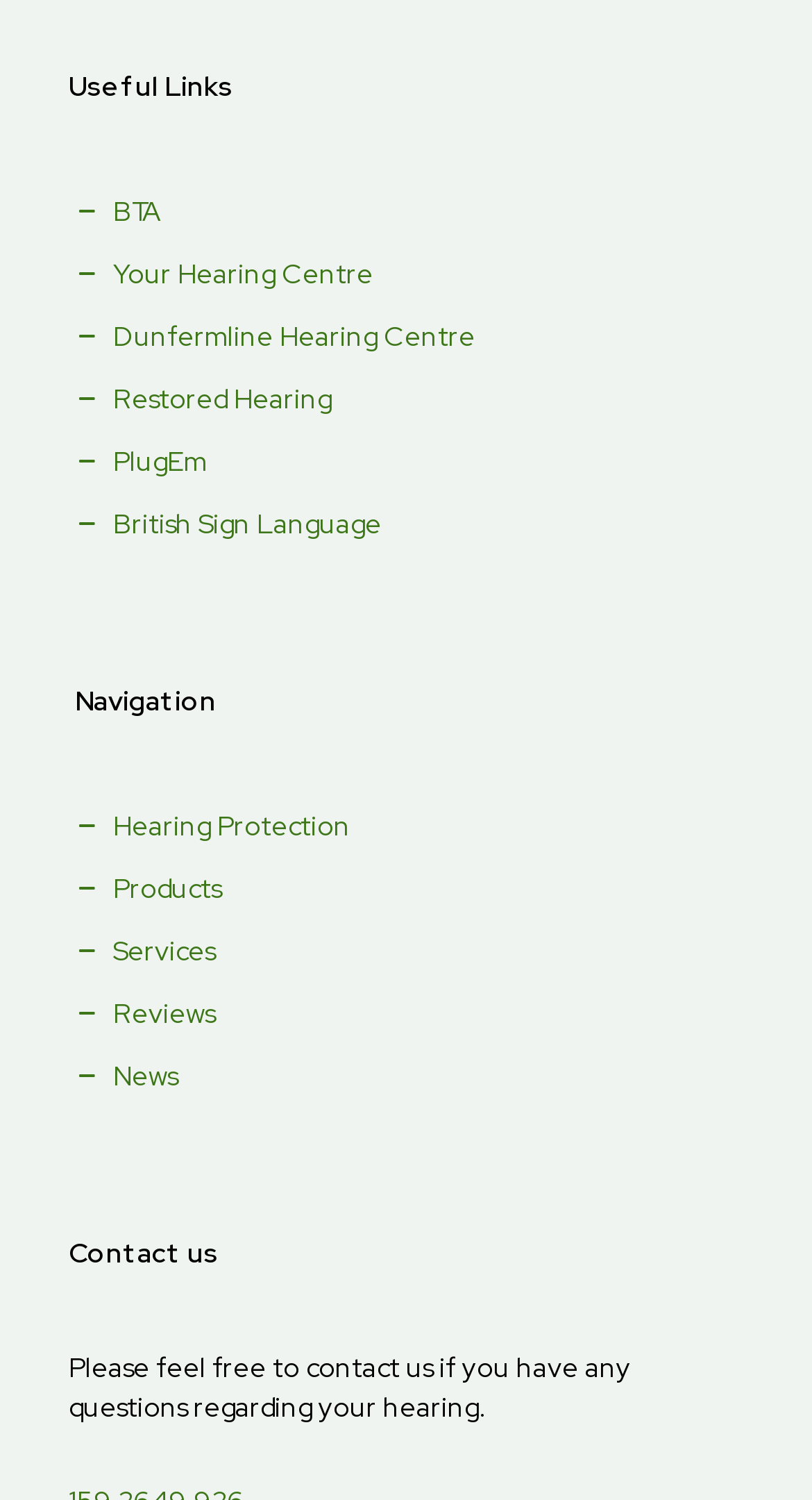Please identify the bounding box coordinates of the clickable region that I should interact with to perform the following instruction: "Click on BTA link". The coordinates should be expressed as four float numbers between 0 and 1, i.e., [left, top, right, bottom].

[0.085, 0.129, 0.198, 0.153]